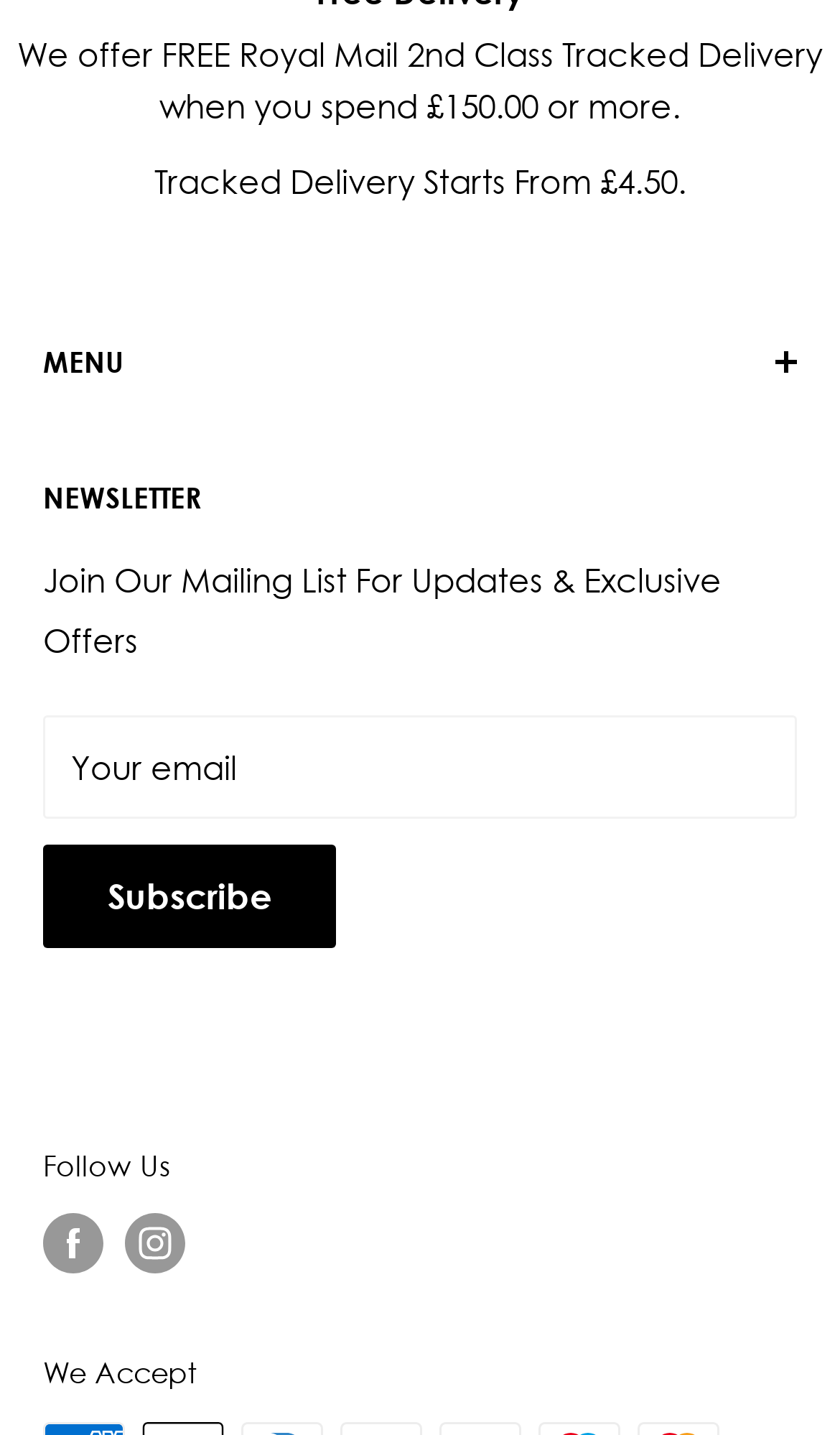What is the minimum spend for free delivery?
Provide a concise answer using a single word or phrase based on the image.

£150.00